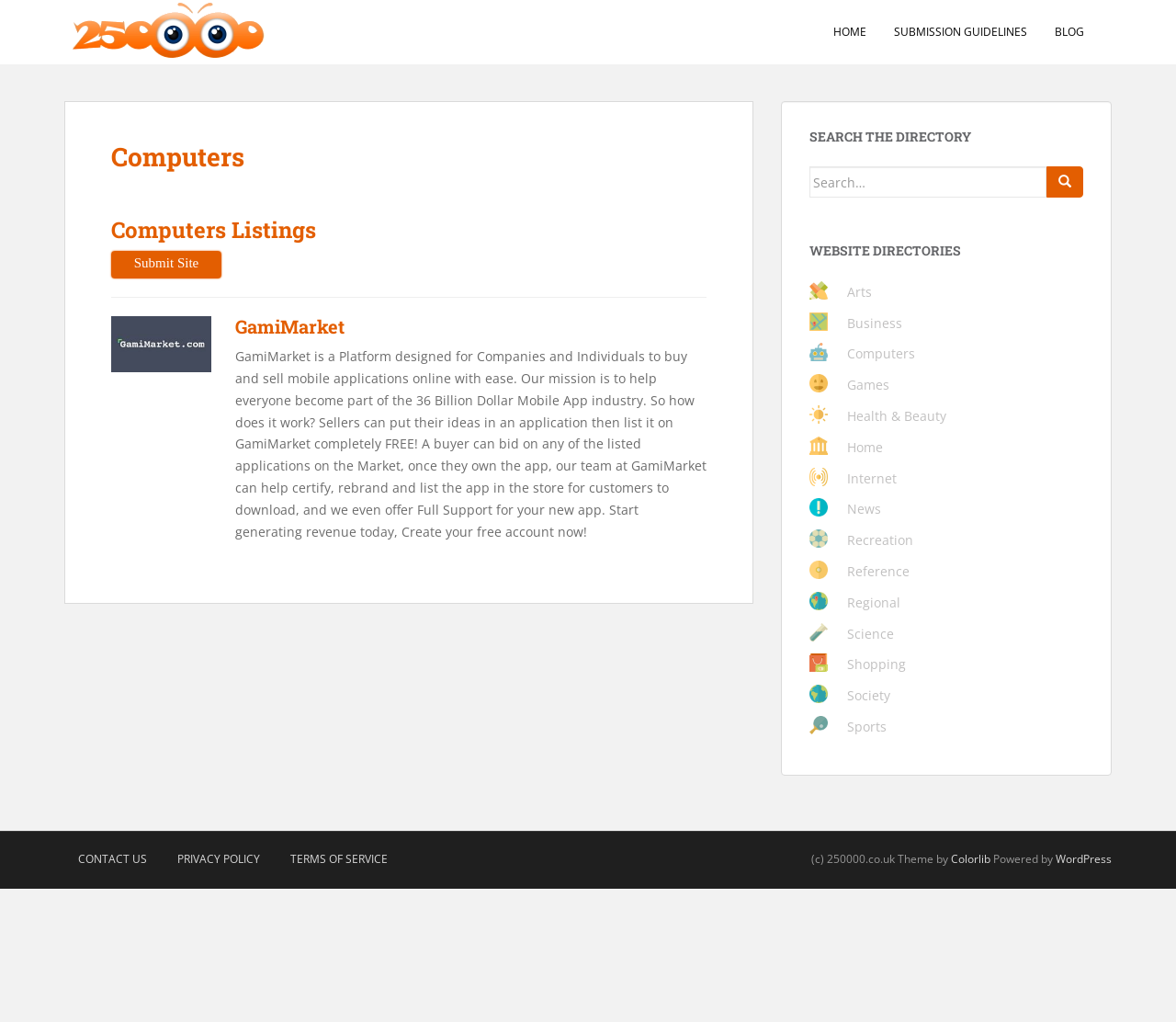Using the elements shown in the image, answer the question comprehensively: What is the purpose of GamiMarket?

According to the webpage, GamiMarket's mission is to help everyone become part of the 36 Billion Dollar Mobile App industry, by providing a platform for companies and individuals to buy and sell mobile applications online with ease.